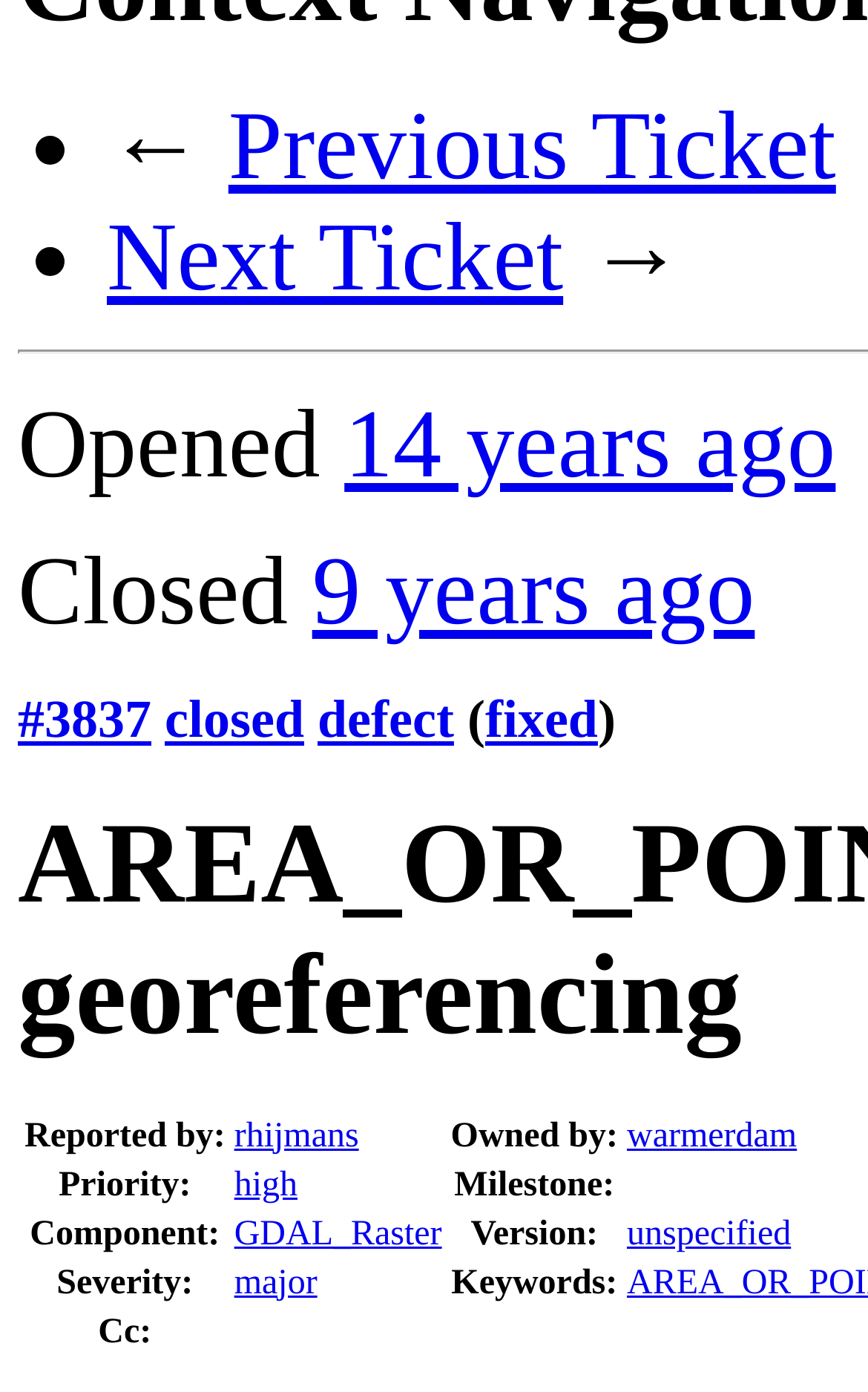Who reported the ticket?
Look at the image and respond with a single word or a short phrase.

rhijmans